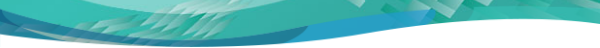Answer the following query with a single word or phrase:
What is the purpose of the graphic element?

To evoke natural landscapes